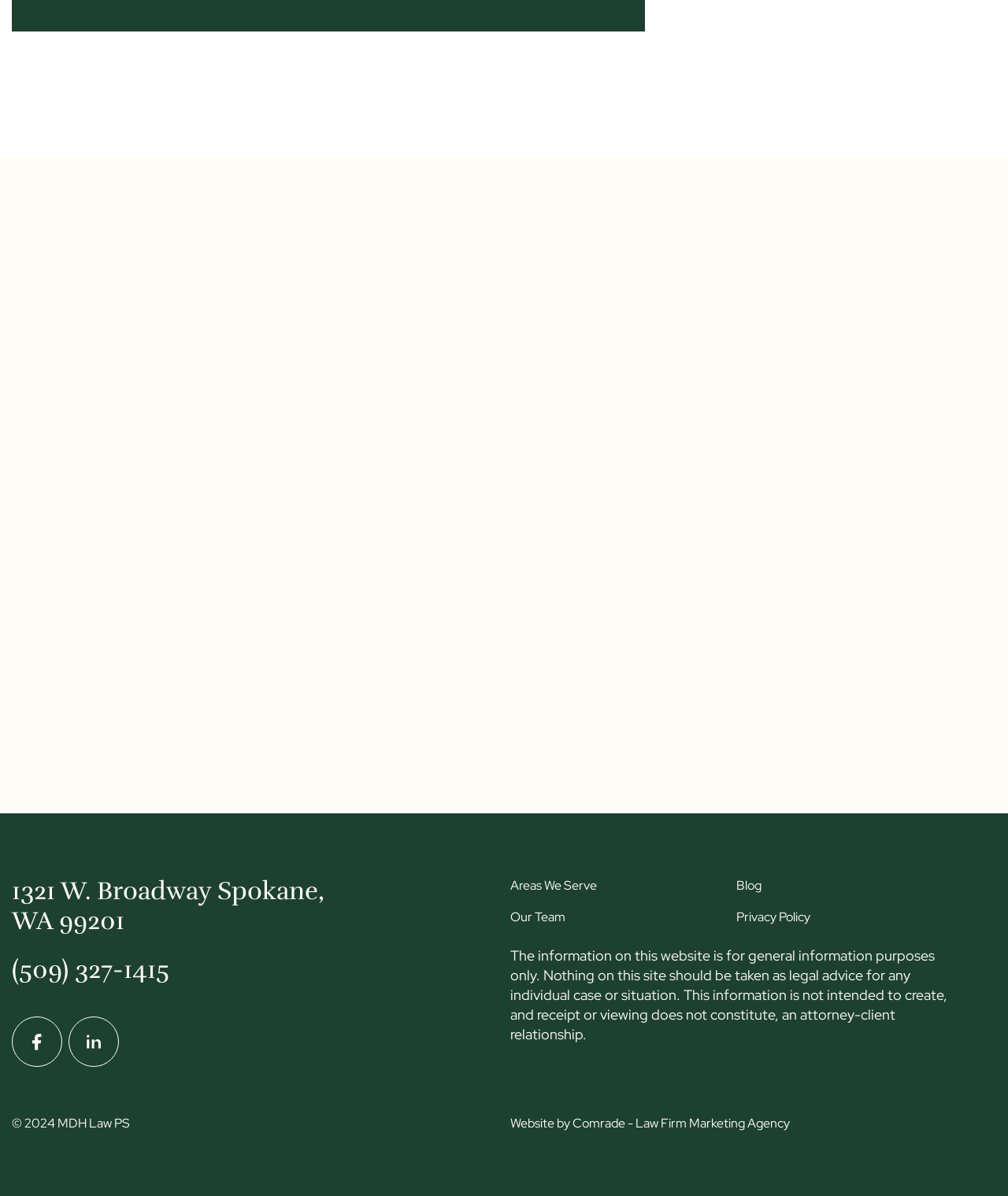Determine the bounding box coordinates of the clickable element to achieve the following action: 'Read recent blog posts'. Provide the coordinates as four float values between 0 and 1, formatted as [left, top, right, bottom].

[0.098, 0.242, 0.748, 0.28]